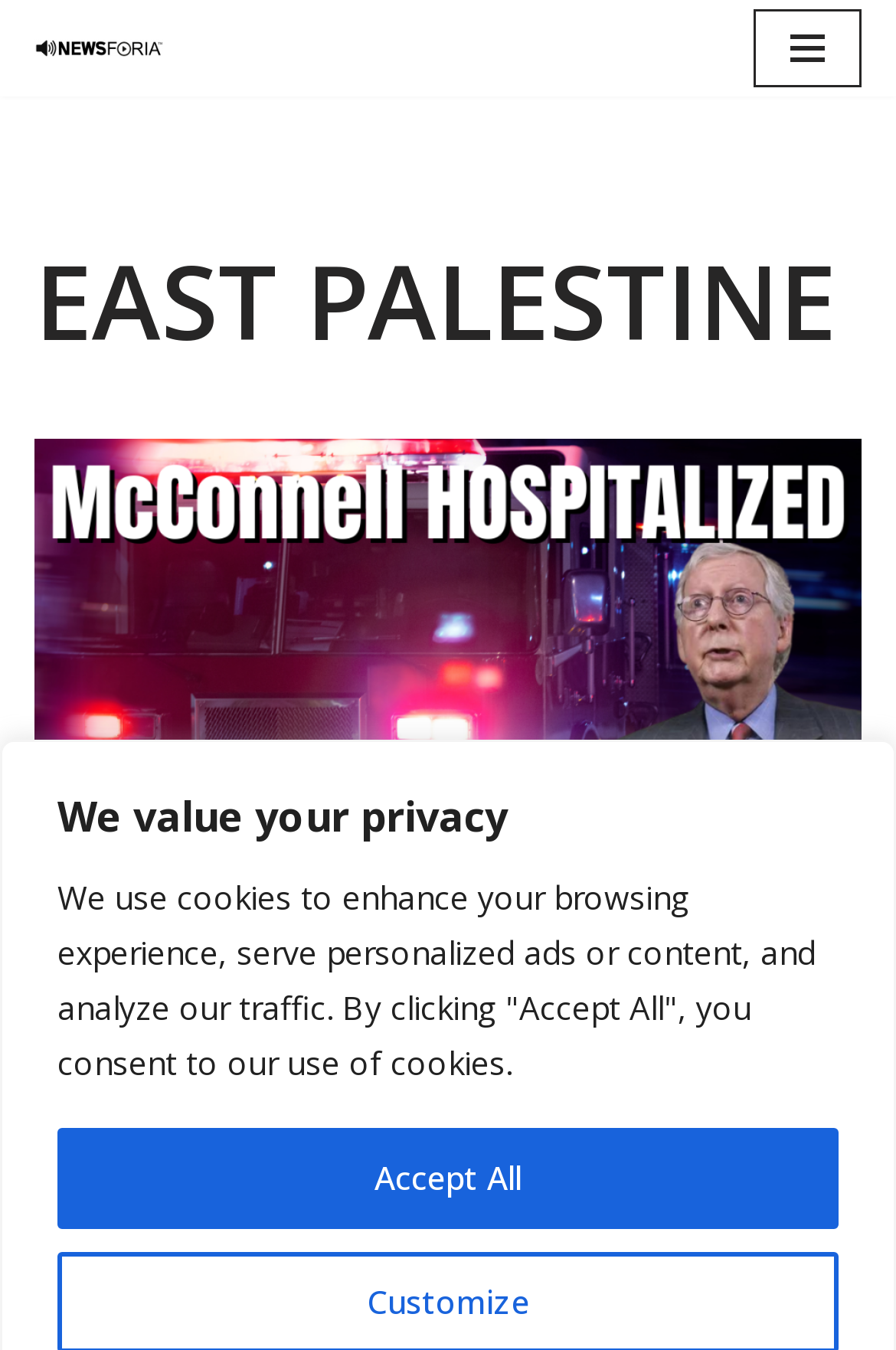What is the name of the website?
Could you please answer the question thoroughly and with as much detail as possible?

I found a link with the text 'Newsforia' which suggests that it is the name of the website.